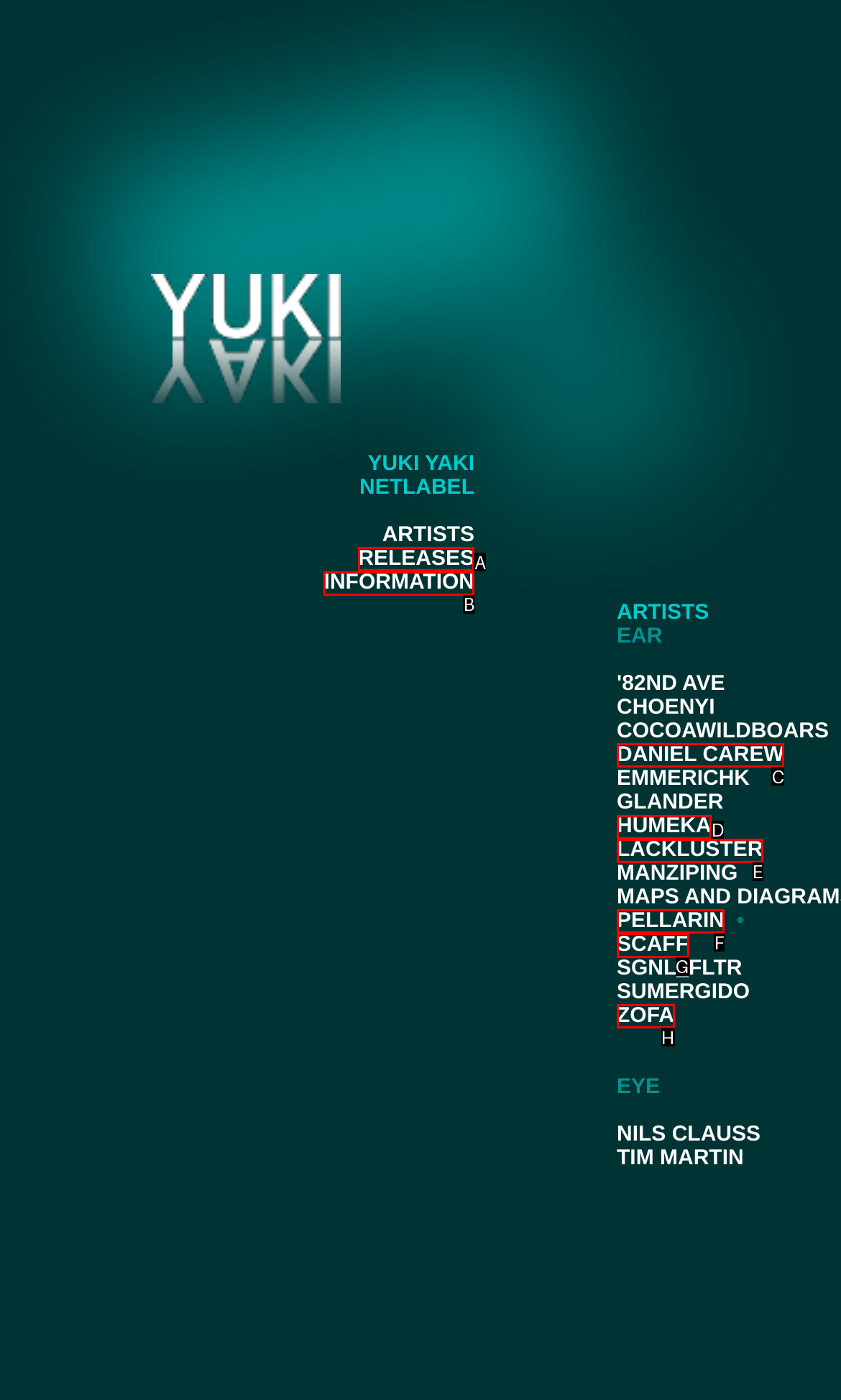Tell me which letter I should select to achieve the following goal: Explore the RELEASES section
Answer with the corresponding letter from the provided options directly.

A